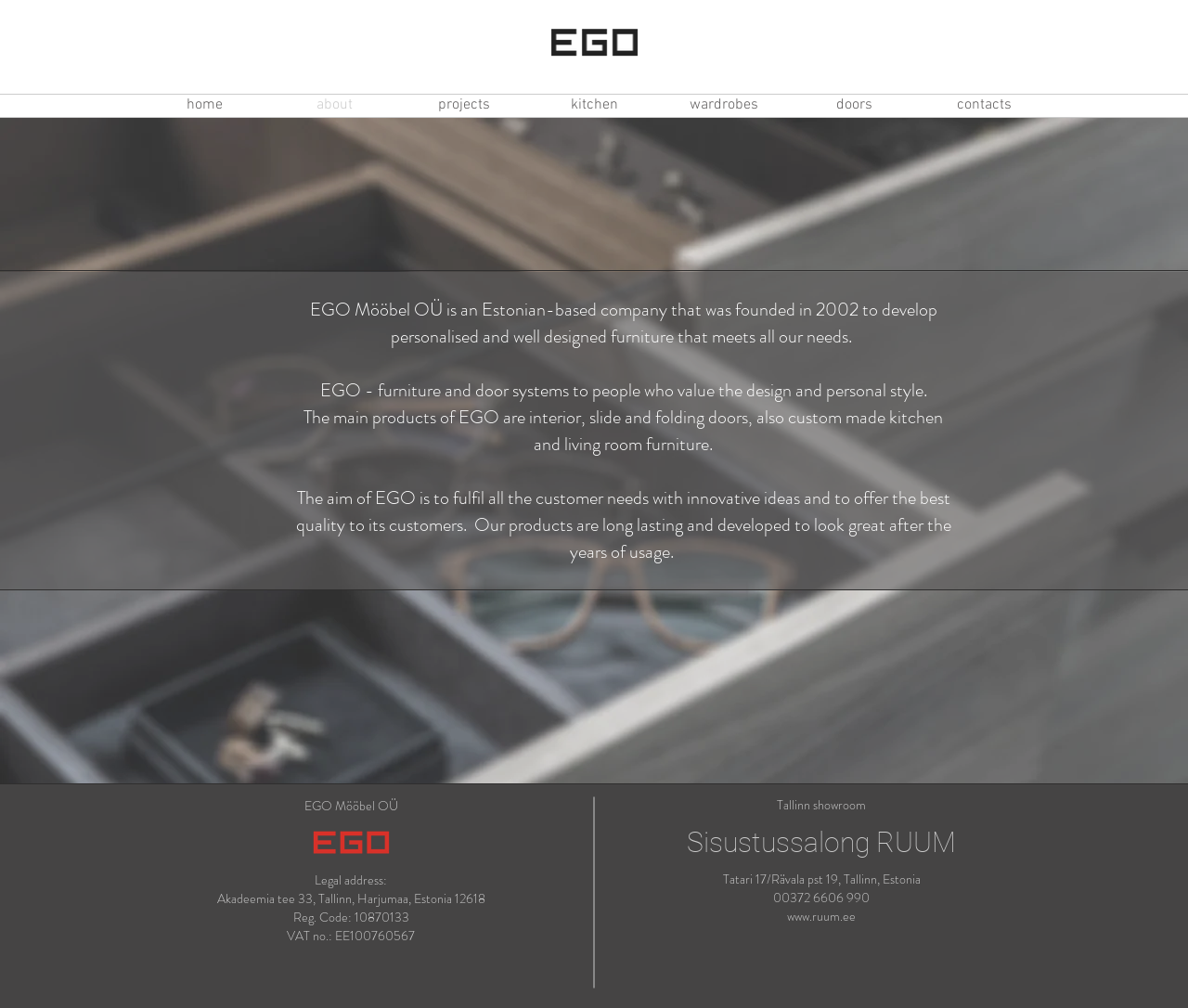Identify the bounding box coordinates of the area you need to click to perform the following instruction: "click the EGO logo".

[0.463, 0.028, 0.537, 0.056]